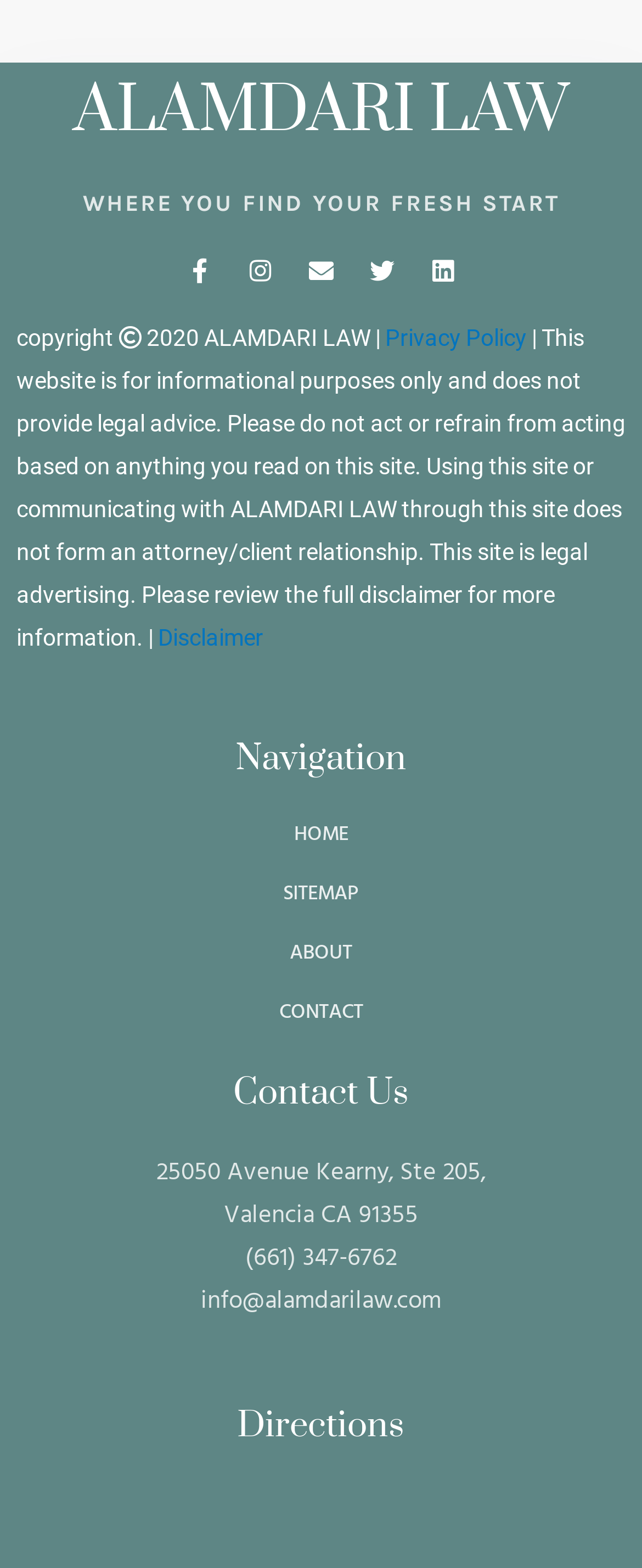Using the details from the image, please elaborate on the following question: How many social media links are available?

There are five social media links available on the webpage, which are Facebook, Instagram, Envelope, Twitter, and Linkedin. These links can be found in the top section of the webpage.